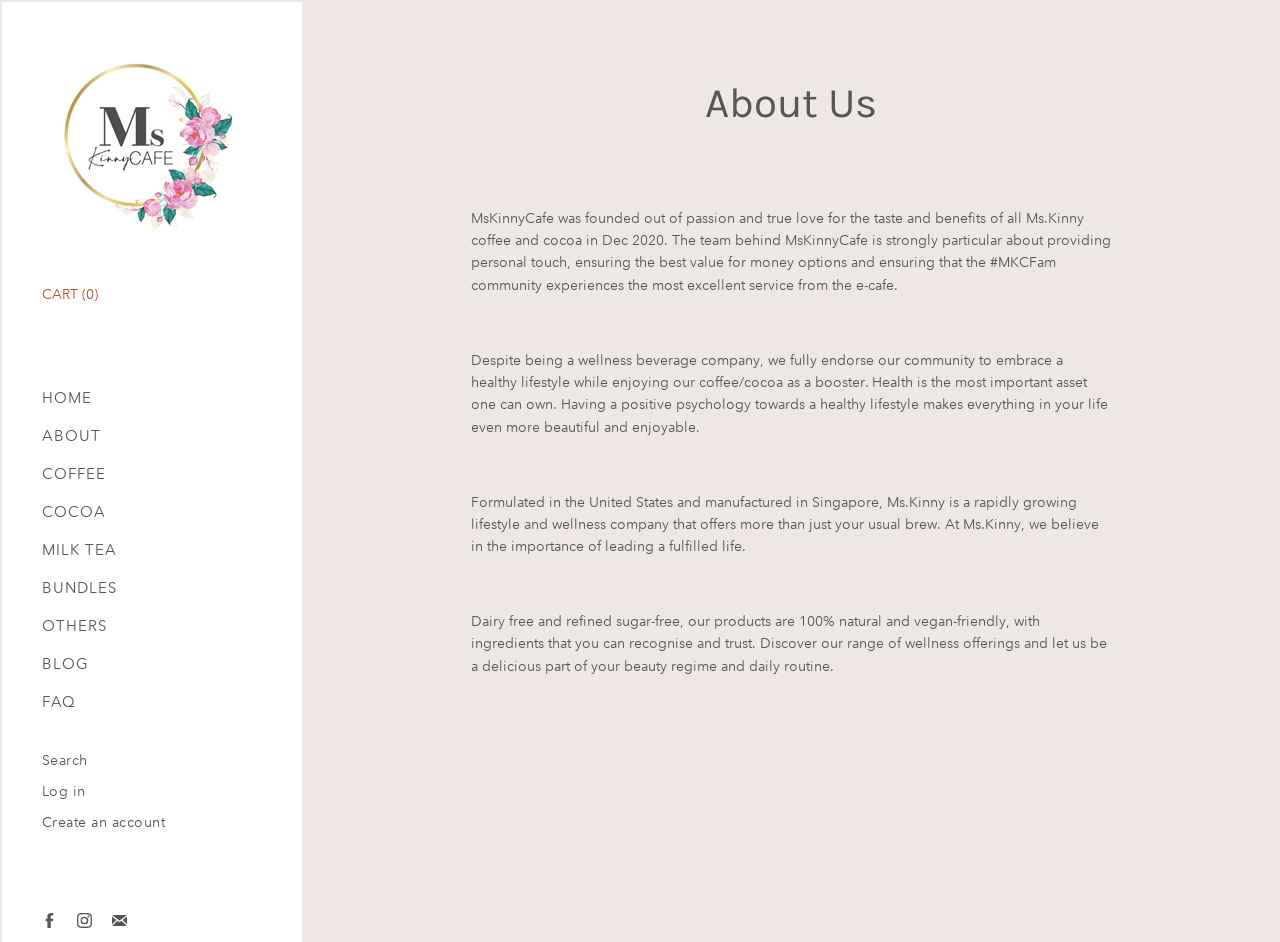Can you look at the image and give a comprehensive answer to the question:
What is the name of the cafe?

The name of the cafe can be found in the top-left corner of the webpage, where the logo is located. It is also mentioned in the text description on the webpage.